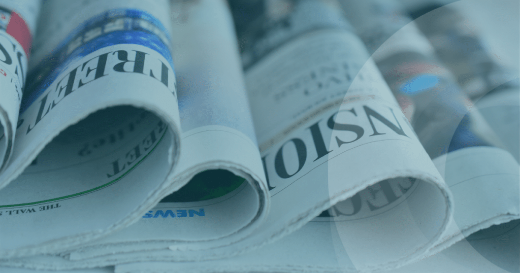Respond with a single word or phrase to the following question:
What is the background of the image?

Softly blurred